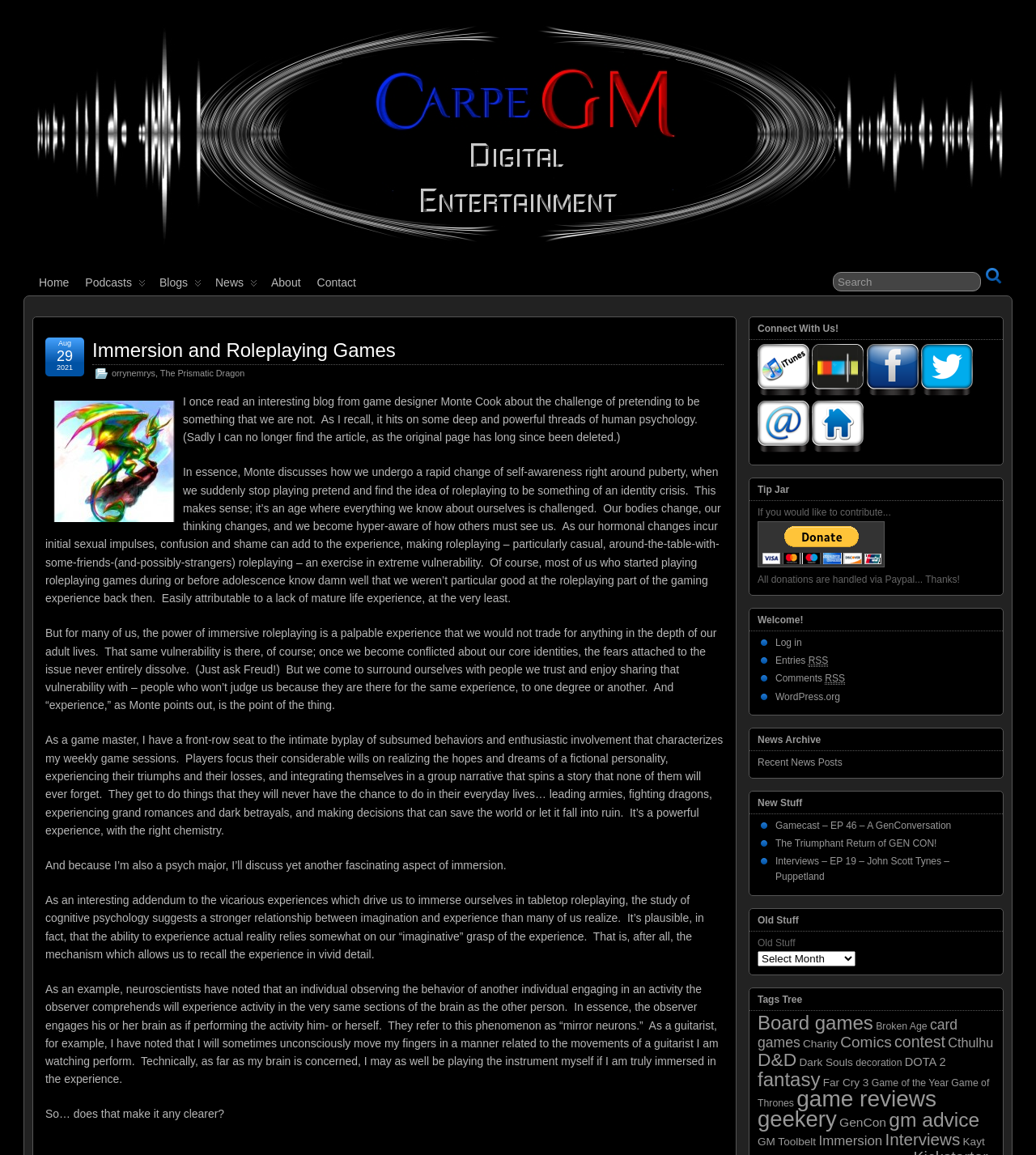Locate the bounding box of the UI element described by: "October 1, 2020" in the given webpage screenshot.

None